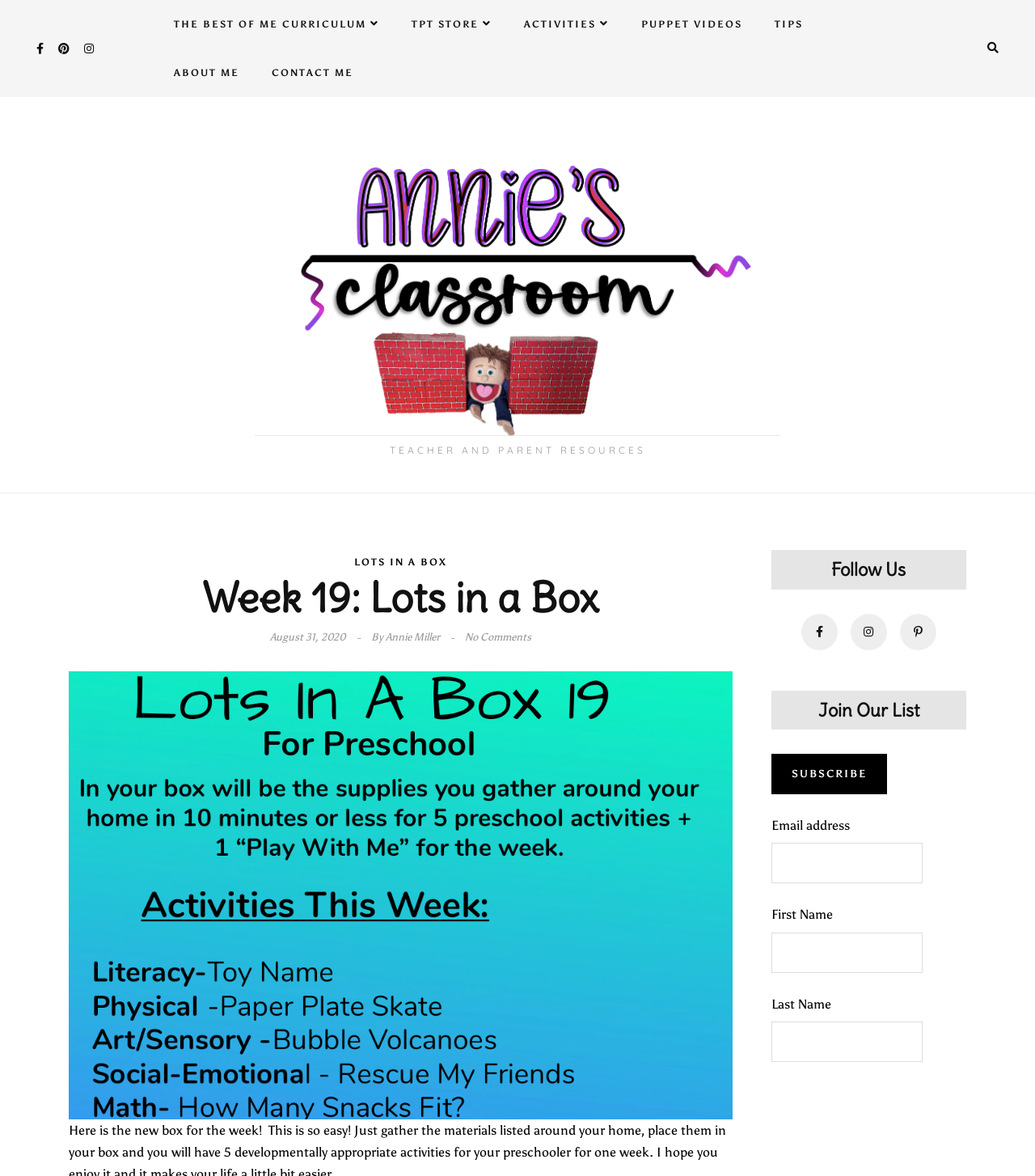Locate the bounding box coordinates of the element that needs to be clicked to carry out the instruction: "Click on the 'THE BEST OF ME CURRICULUM' link". The coordinates should be given as four float numbers ranging from 0 to 1, i.e., [left, top, right, bottom].

[0.154, 0.0, 0.381, 0.041]